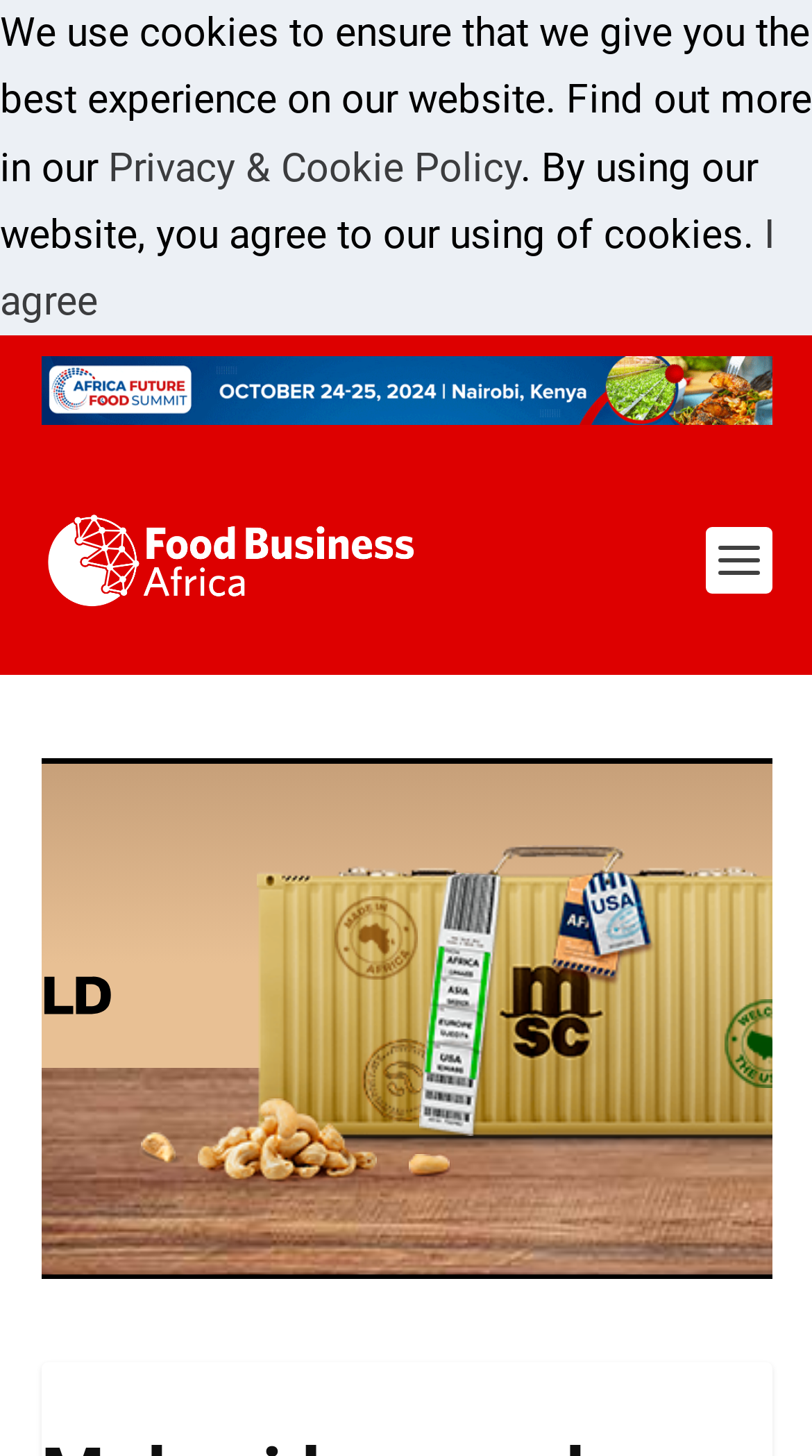What is the name of the magazine?
Craft a detailed and extensive response to the question.

I found the answer by looking at the link element with the text 'Food Business Africa Magazine' which is located at the top of the webpage, indicating that it is the name of the magazine.